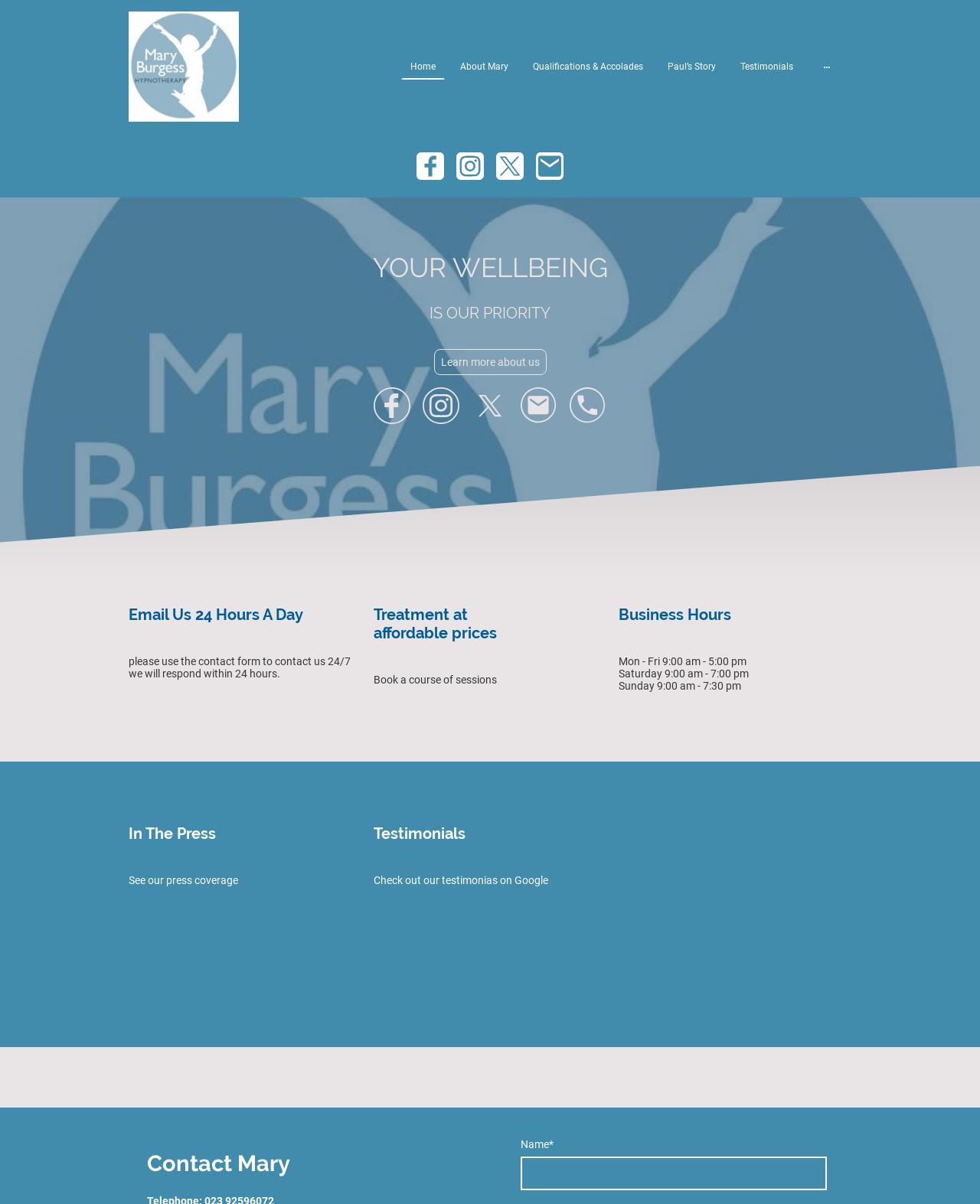Highlight the bounding box coordinates of the region I should click on to meet the following instruction: "Click on the 'About Mary' link".

[0.462, 0.046, 0.527, 0.065]